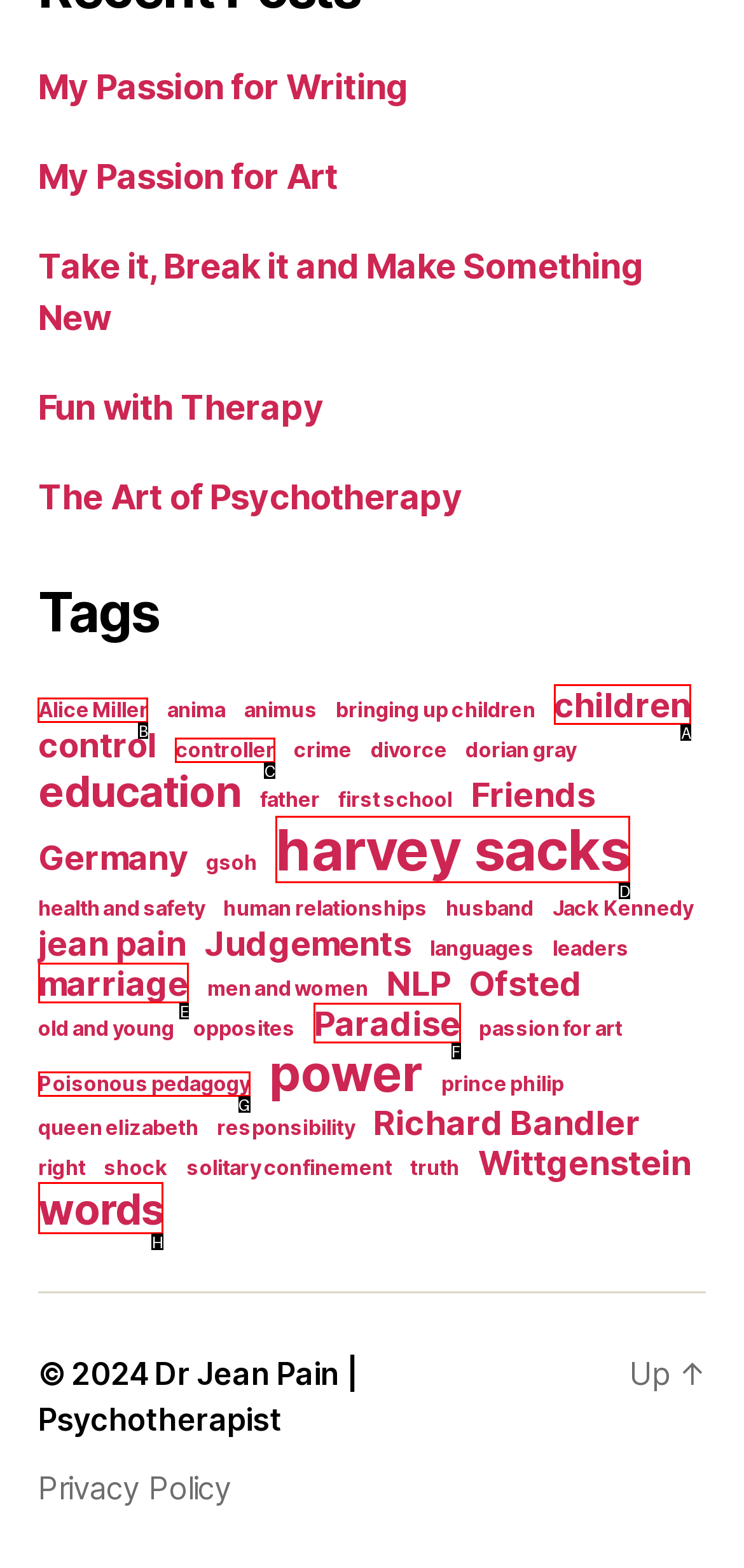Identify the correct UI element to click on to achieve the following task: click the clipclip link Respond with the corresponding letter from the given choices.

None